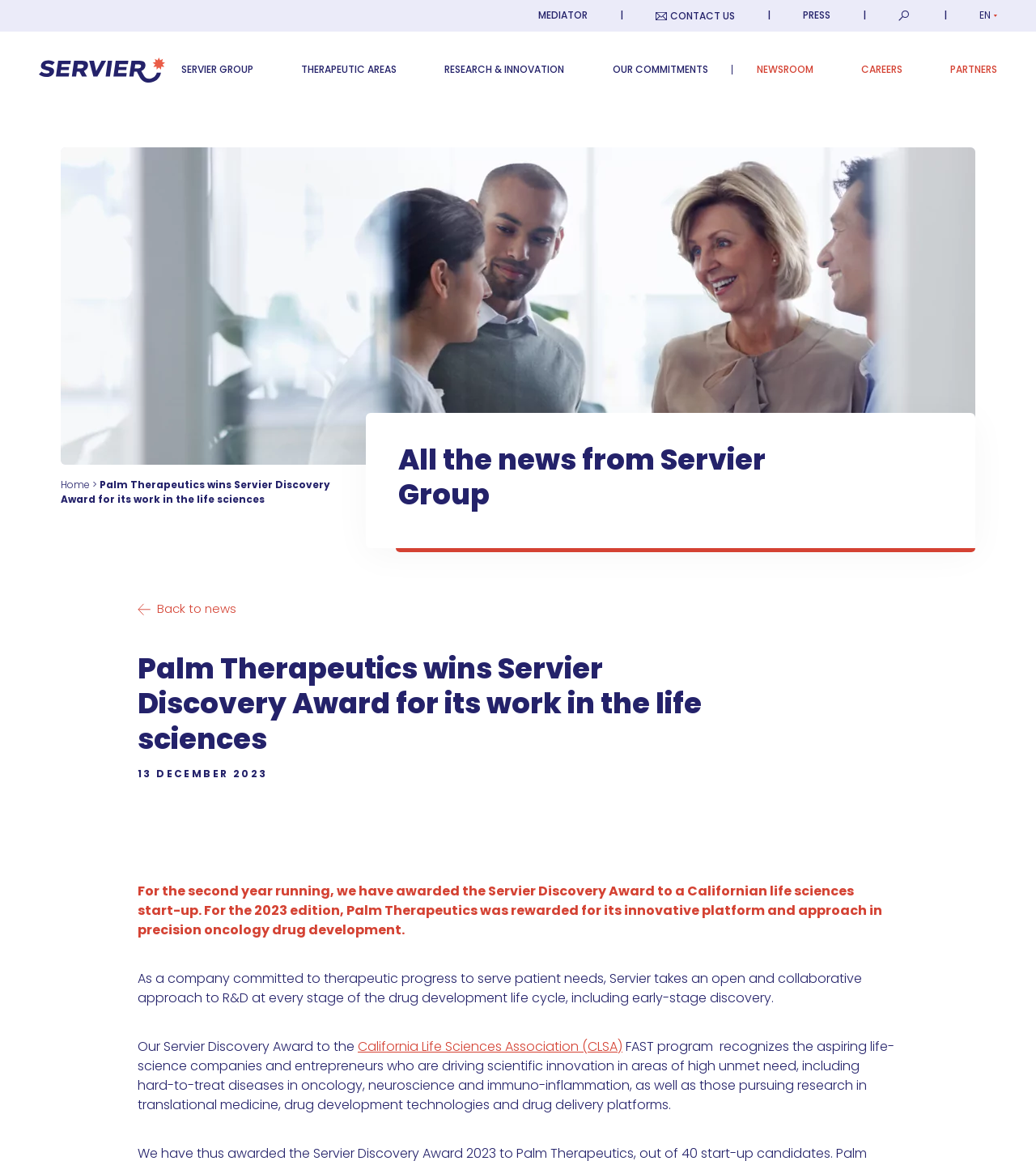Identify the bounding box coordinates of the section that should be clicked to achieve the task described: "Go to PRESS page".

[0.775, 0.007, 0.802, 0.019]